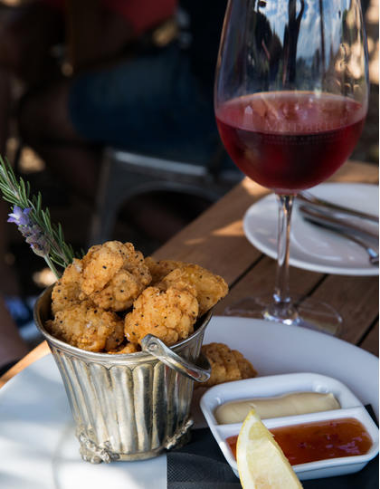Detail everything you observe in the image.

A delectable serving of crispy fried morsels is presented in a charming vintage bucket, showcasing a golden-brown hue that promises a delightful crunch. Accompanying the bucket, a small white dish contains a vibrant dipping sauce, while a slice of lemon adds a zesty touch to the plate. In the background, a glass filled with a rich, red beverage catches the light, hinting at a refreshing drink, possibly a fruity spritzer or wine. The table setting is rustic yet inviting, with hints of natural elements like a sprig of lavender adding a fragrant finish. Overall, the image captures a perfect moment of indulgence, ideal for enjoying on a sunny day, perhaps during a leisurely outing on Waiheke Island, known for its boutique wineries and flavorful culinary experiences.